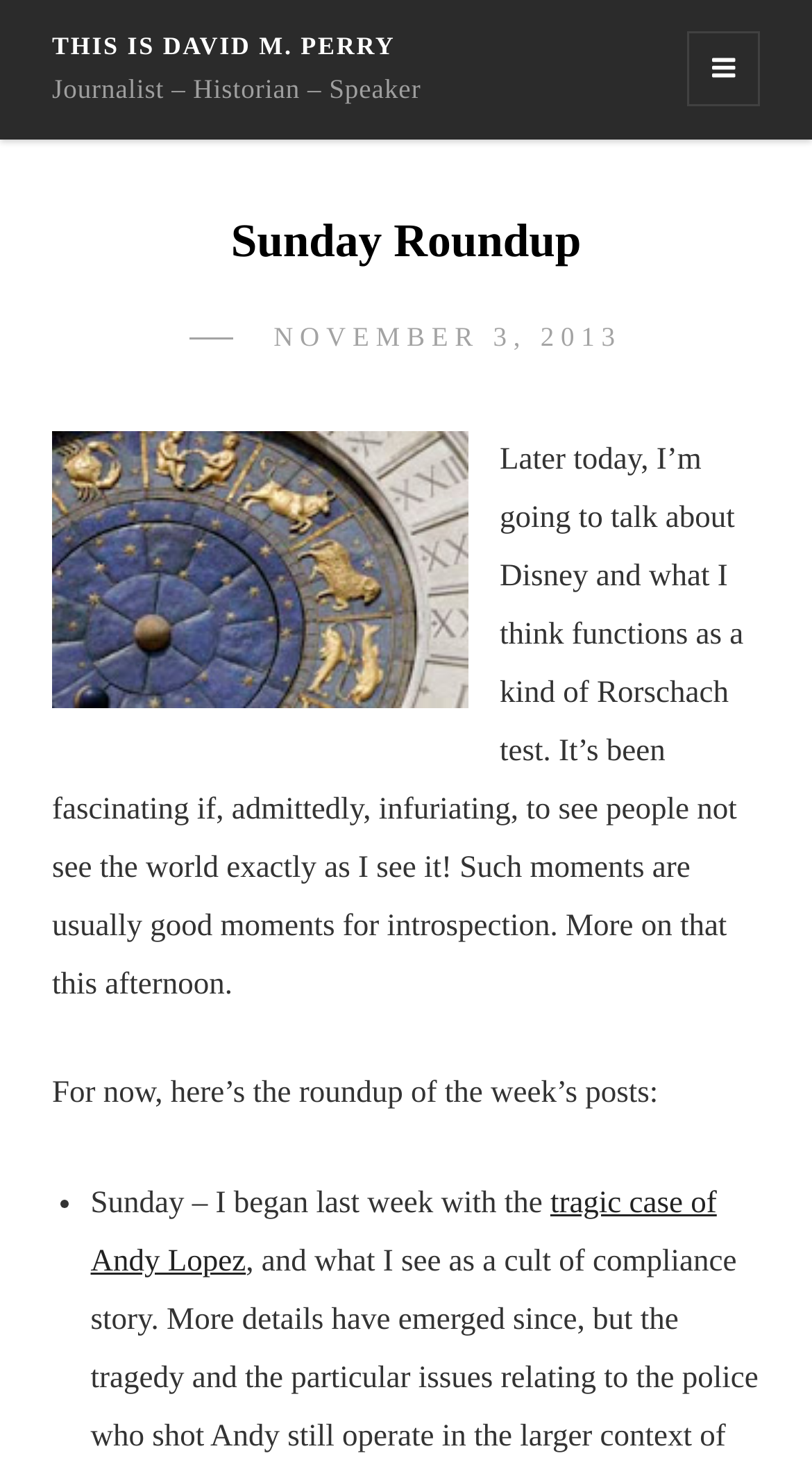Please determine the bounding box coordinates for the UI element described here. Use the format (top-left x, top-left y, bottom-right x, bottom-right y) with values bounded between 0 and 1: Secondary Menu

[0.846, 0.022, 0.936, 0.073]